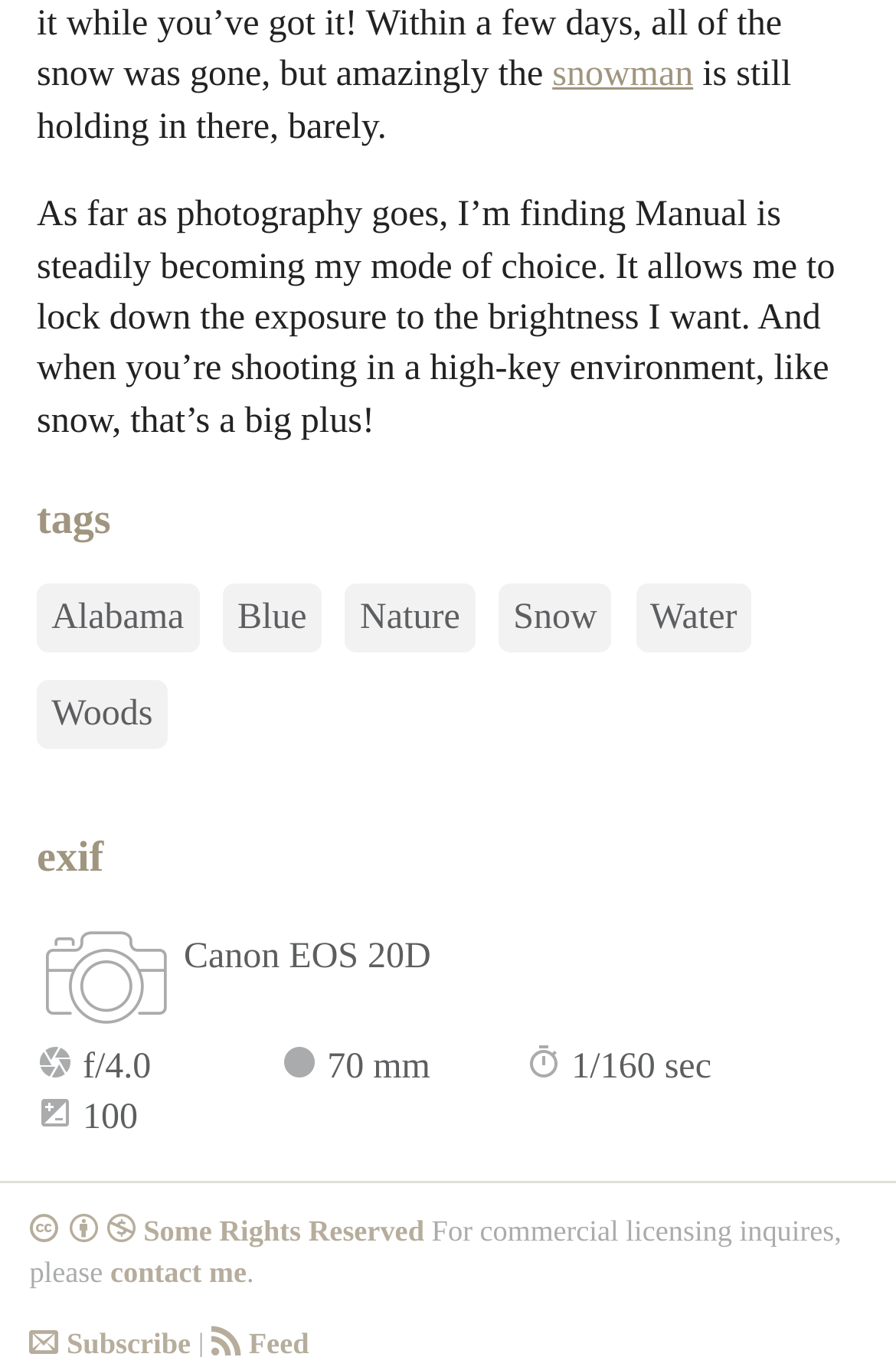What is the focal length of the lens?
Please provide a comprehensive answer based on the visual information in the image.

The EXIF information section lists the focal length of the lens as '70 mm', which can be found under the 'Focal Length' list item.